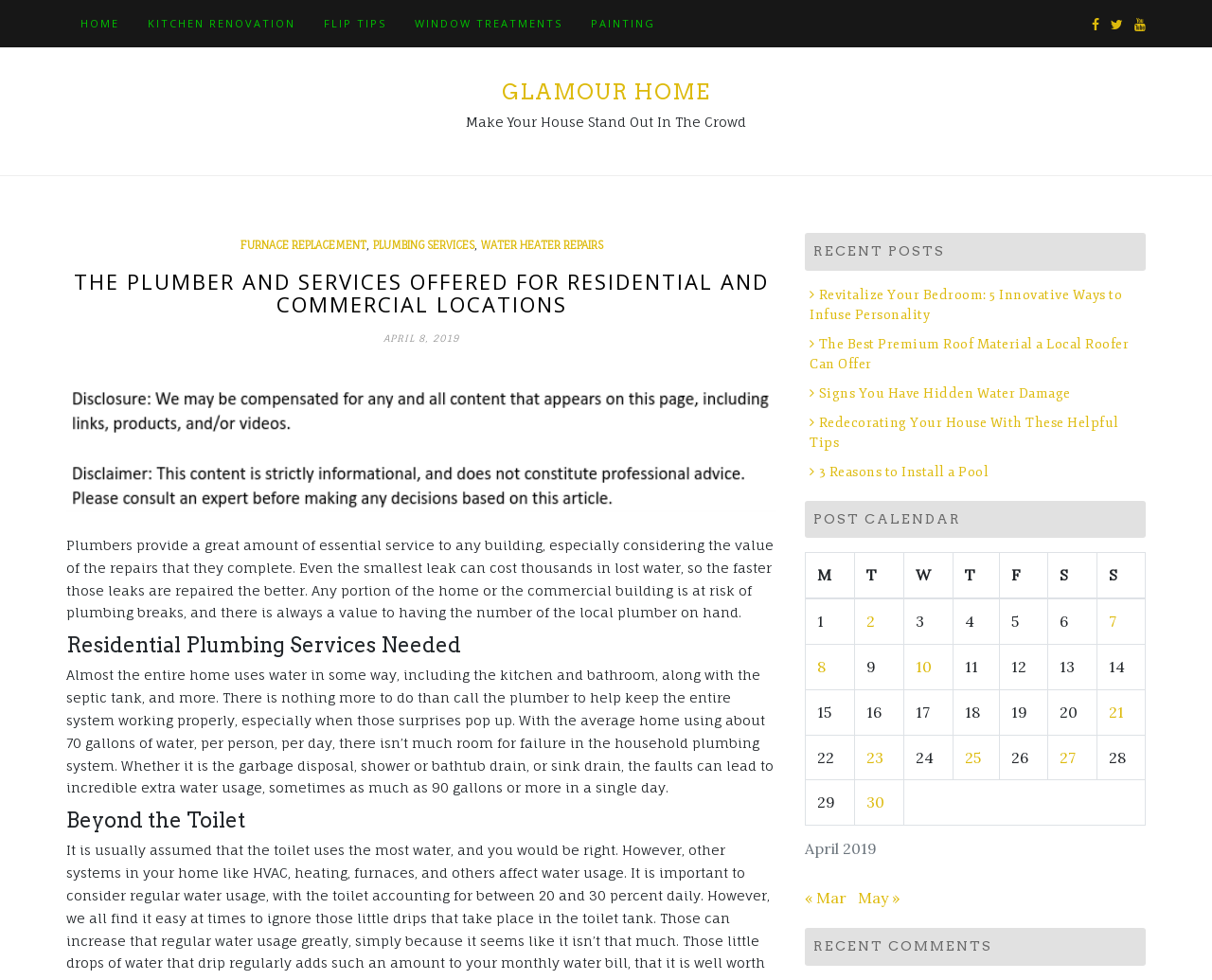Please reply with a single word or brief phrase to the question: 
What is the average amount of water used per person per day?

70 gallons